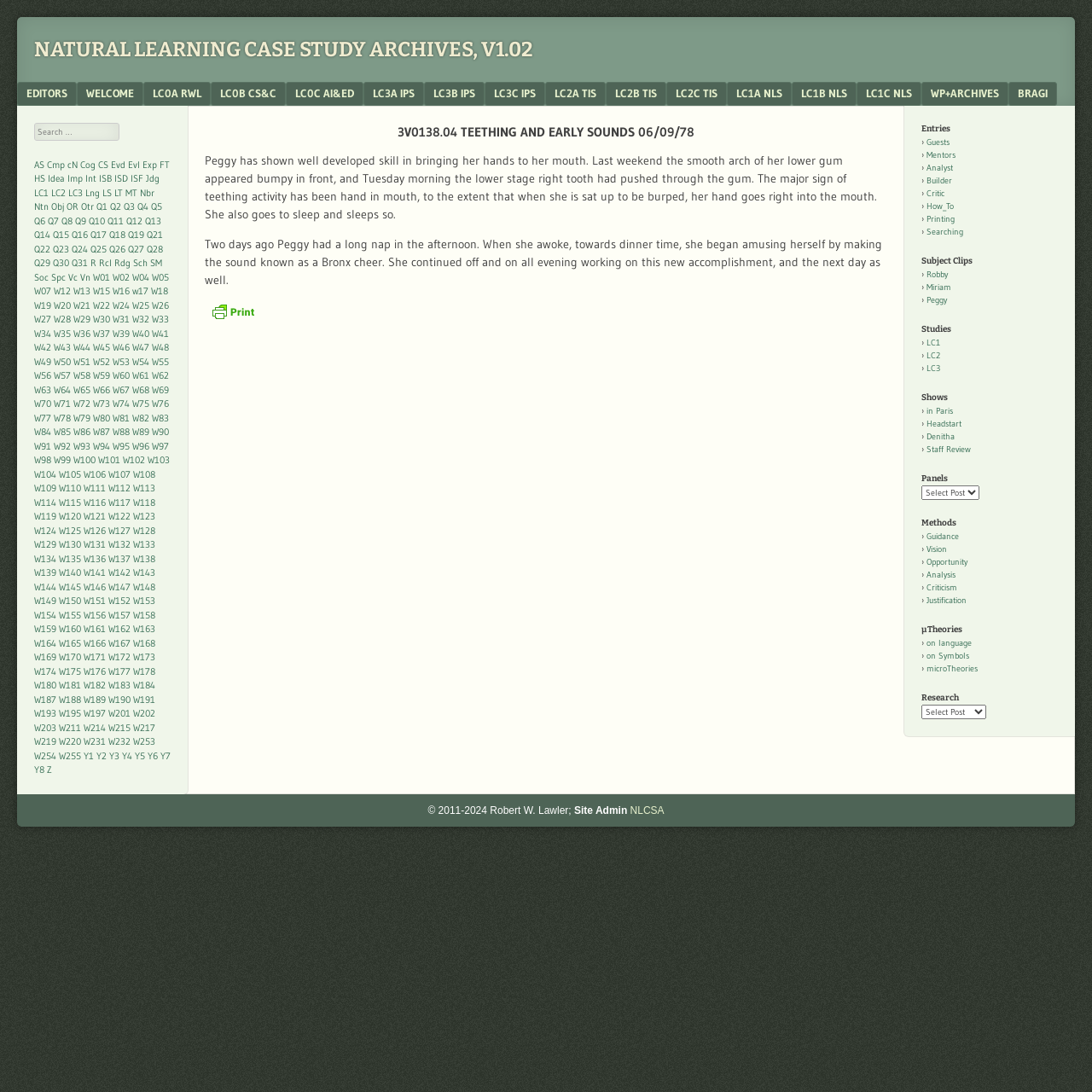Given the description of a UI element: "Guidance", identify the bounding box coordinates of the matching element in the webpage screenshot.

[0.848, 0.486, 0.878, 0.496]